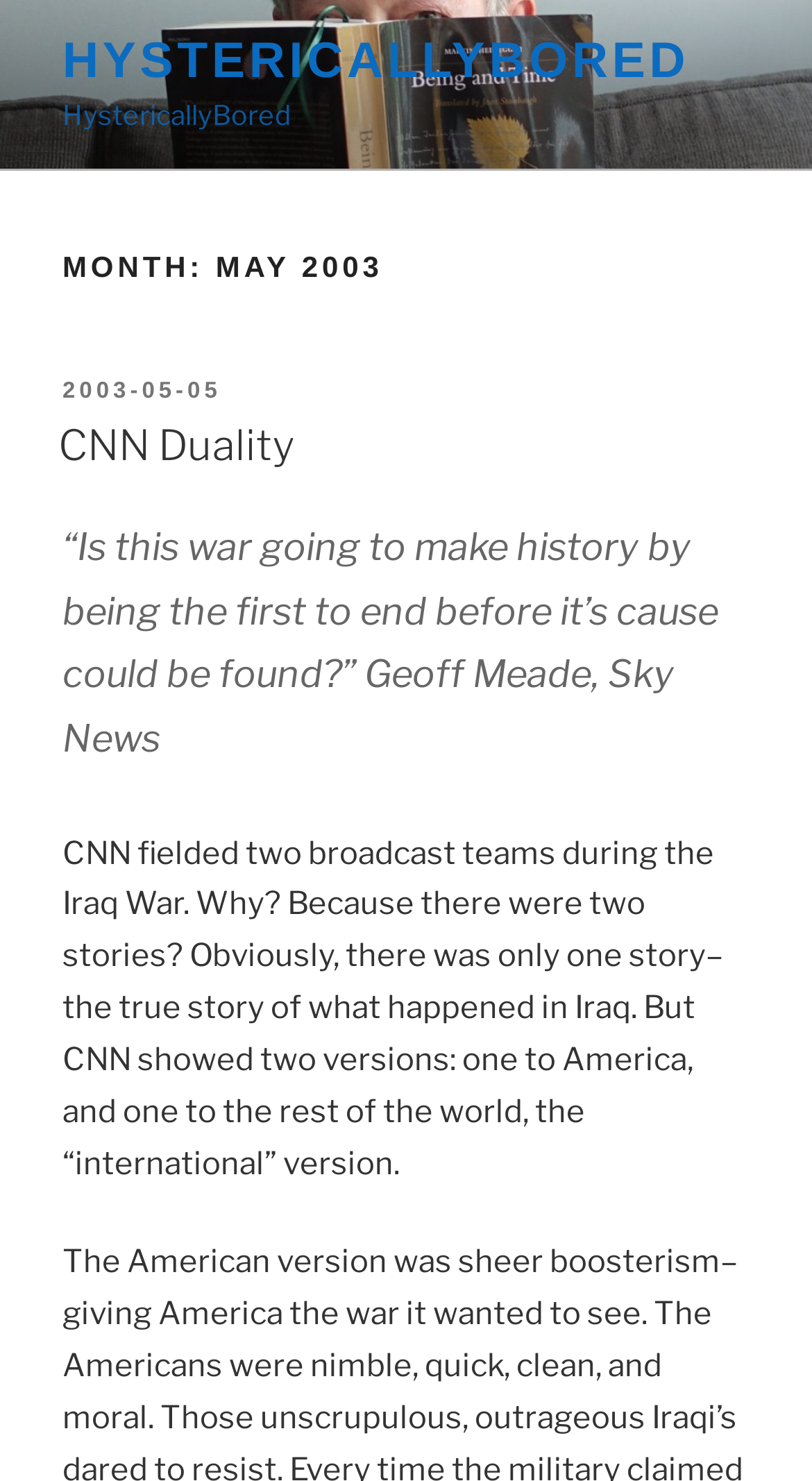Give a one-word or phrase response to the following question: What is the date of the posted article?

2003-05-05